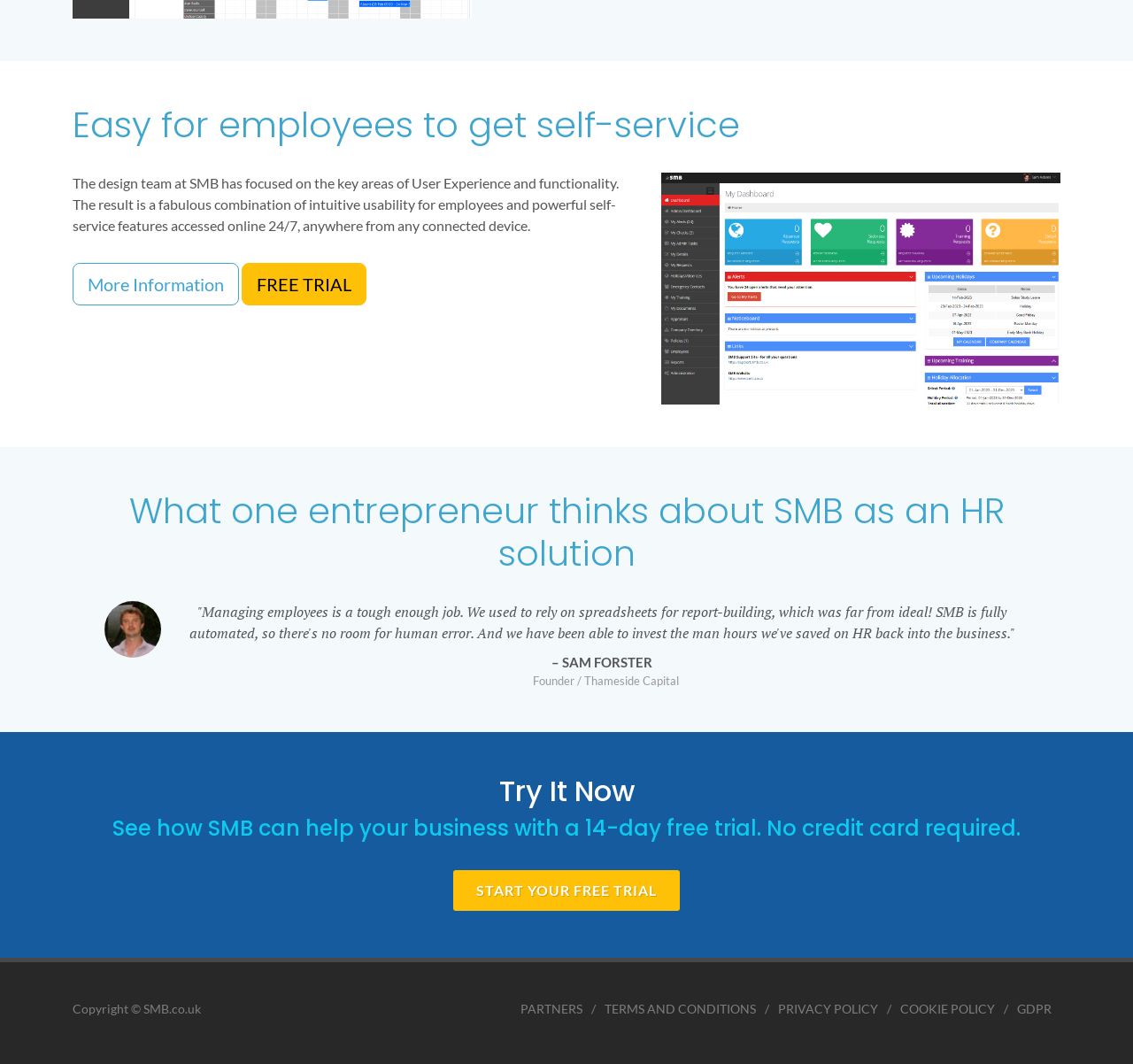Given the description alt="Customer Testimonails", predict the bounding box coordinates of the UI element. Ensure the coordinates are in the format (top-left x, top-left y, bottom-right x, bottom-right y) and all values are between 0 and 1.

[0.092, 0.565, 0.142, 0.618]